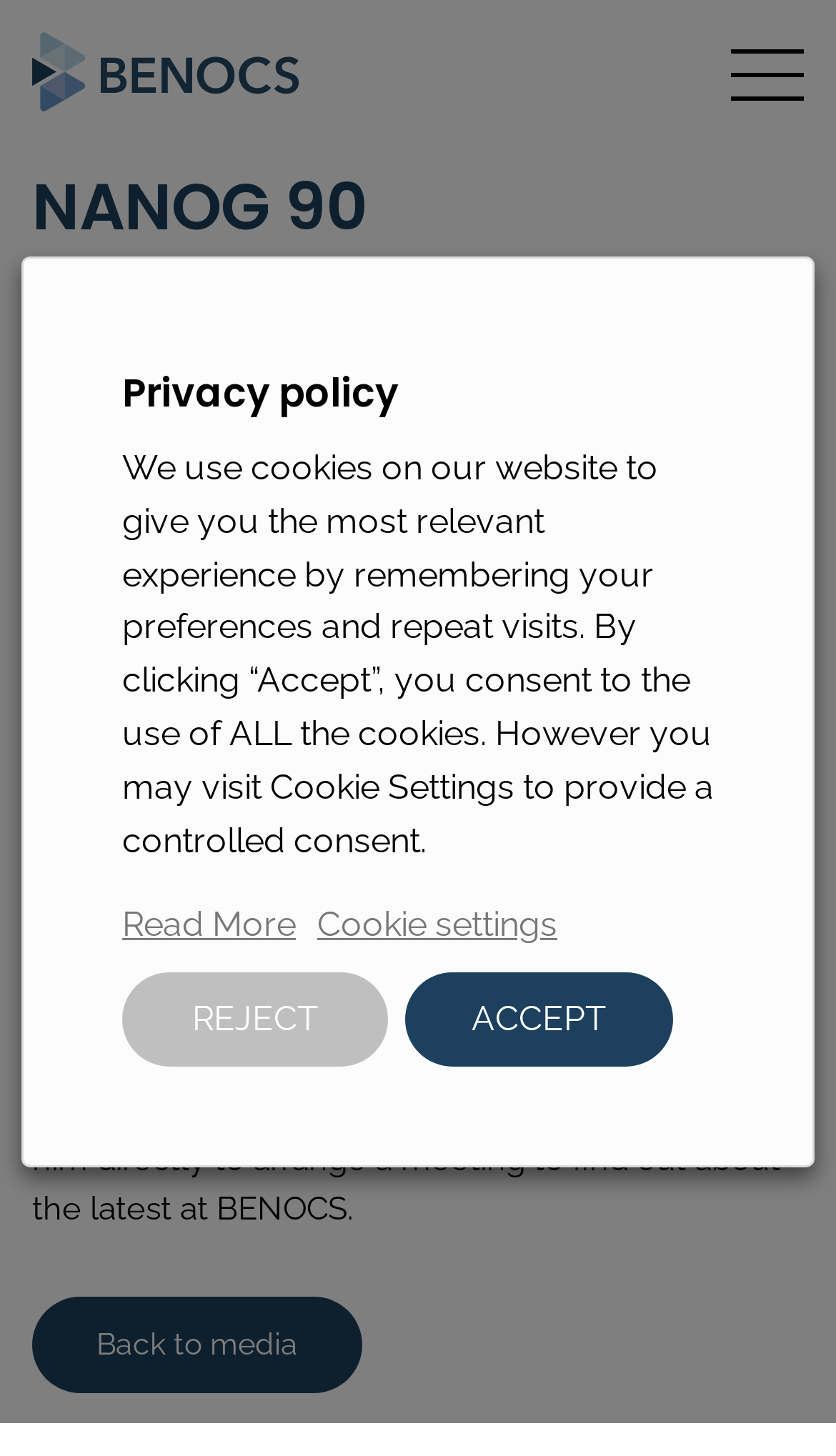Provide an in-depth caption for the webpage.

The webpage is about NANOG 90, an event taking place in Charlotte, USA, from February 12-14, 2024. At the top left corner, there is a link to "BENOCS" accompanied by an image of the BENOCS logo. On the top right corner, there is a button to toggle navigation.

The main content of the webpage is an article that occupies most of the page. It starts with a header section that contains a heading "NANOG 90" and a link with a description of the event, including an image of the nighttime skyline of Charlotte, USA, with the event details and the BENOCS logo.

Below the header section, there is a paragraph of text that announces Hari's attendance at the event and invites readers to get in touch to arrange a meeting. The text also mentions the latest developments at BENOCS. There is a link to "Hari" within the paragraph.

At the bottom of the article, there is a link to "Back to media". On the bottom right corner of the page, there is a dialog box for cookie consent, which includes a heading "Privacy policy", a description of the website's cookie usage, and buttons to accept, reject, or customize cookie settings.